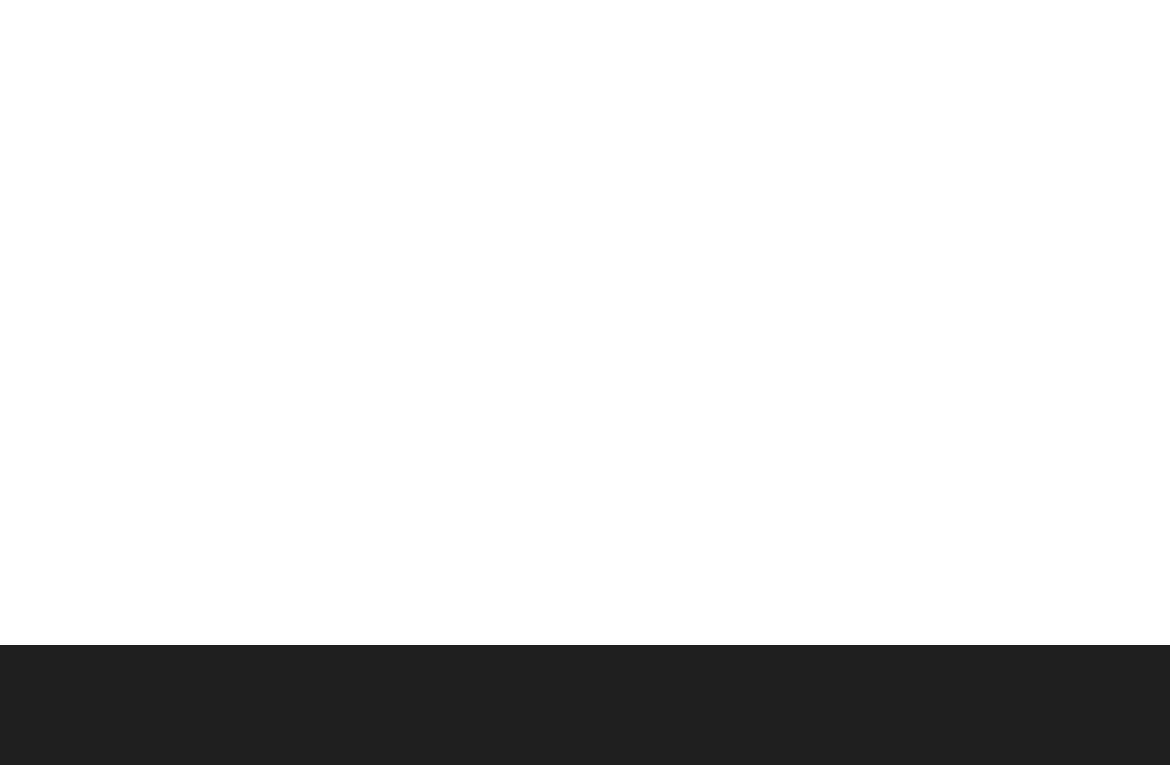Identify the bounding box for the UI element described as: "SIGN UP FOR FREE". Ensure the coordinates are four float numbers between 0 and 1, formatted as [left, top, right, bottom].

[0.131, 0.301, 0.869, 0.474]